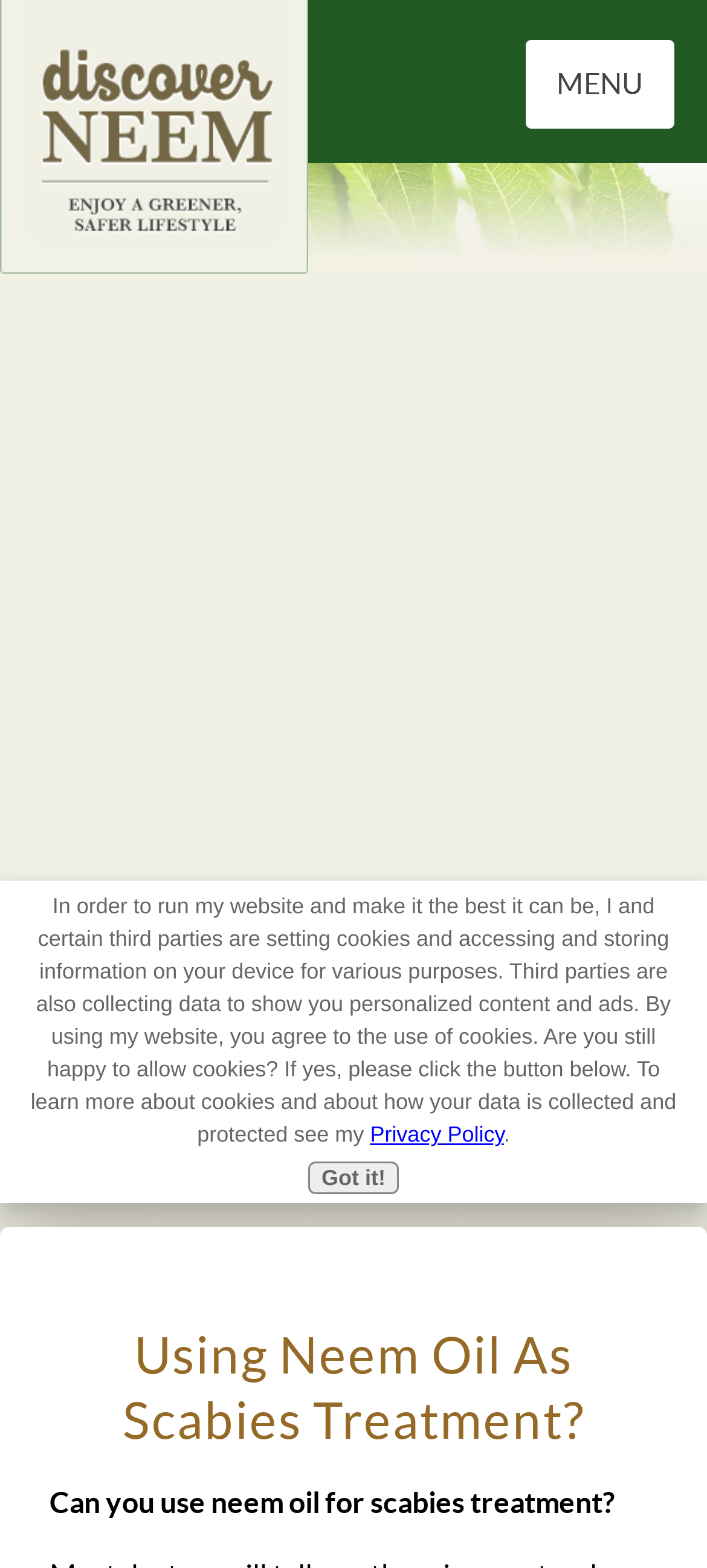Give a detailed explanation of the elements present on the webpage.

The webpage is about using neem oil as a scabies treatment. At the top left corner, there is a link to the website "DISCOVERNEEM.COM". Below it, there is an advertisement iframe that spans the entire width of the page. 

To the right of the advertisement, there is a layout table with a "MENU" static text element. 

The main content of the webpage starts with a heading "Using Neem Oil As Scabies Treatment?" located at the top center of the page. Below the heading, there is a static text element that asks "Can you use neem oil for scabies treatment?" 

Further down the page, there is a static text element that explains the use of cookies on the website and provides a link to the "Privacy Policy". Below this text, there is a "Got it!" button.